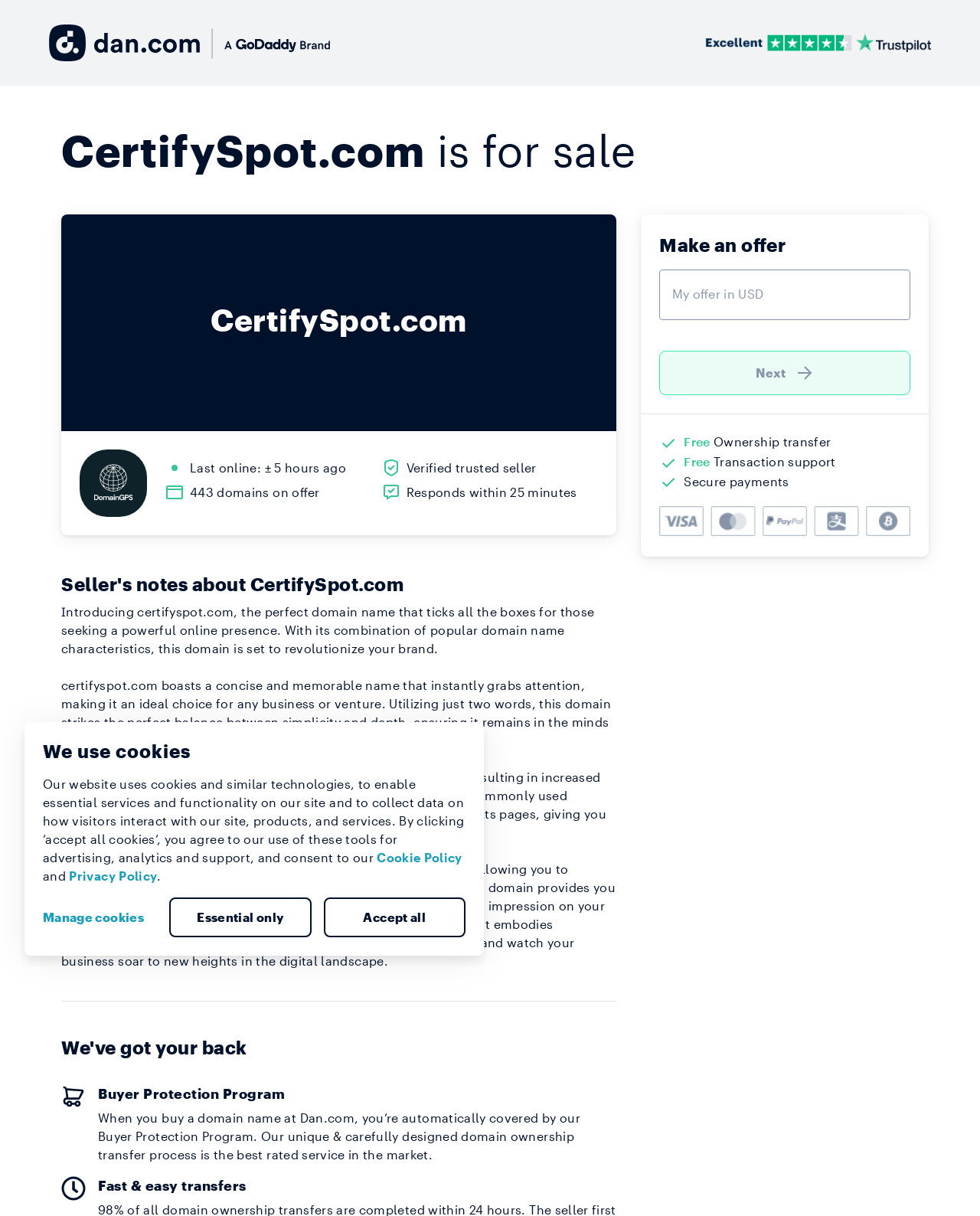Provide the bounding box coordinates for the UI element described in this sentence: "alt="DomainGPS"". The coordinates should be four float values between 0 and 1, i.e., [left, top, right, bottom].

[0.081, 0.37, 0.169, 0.425]